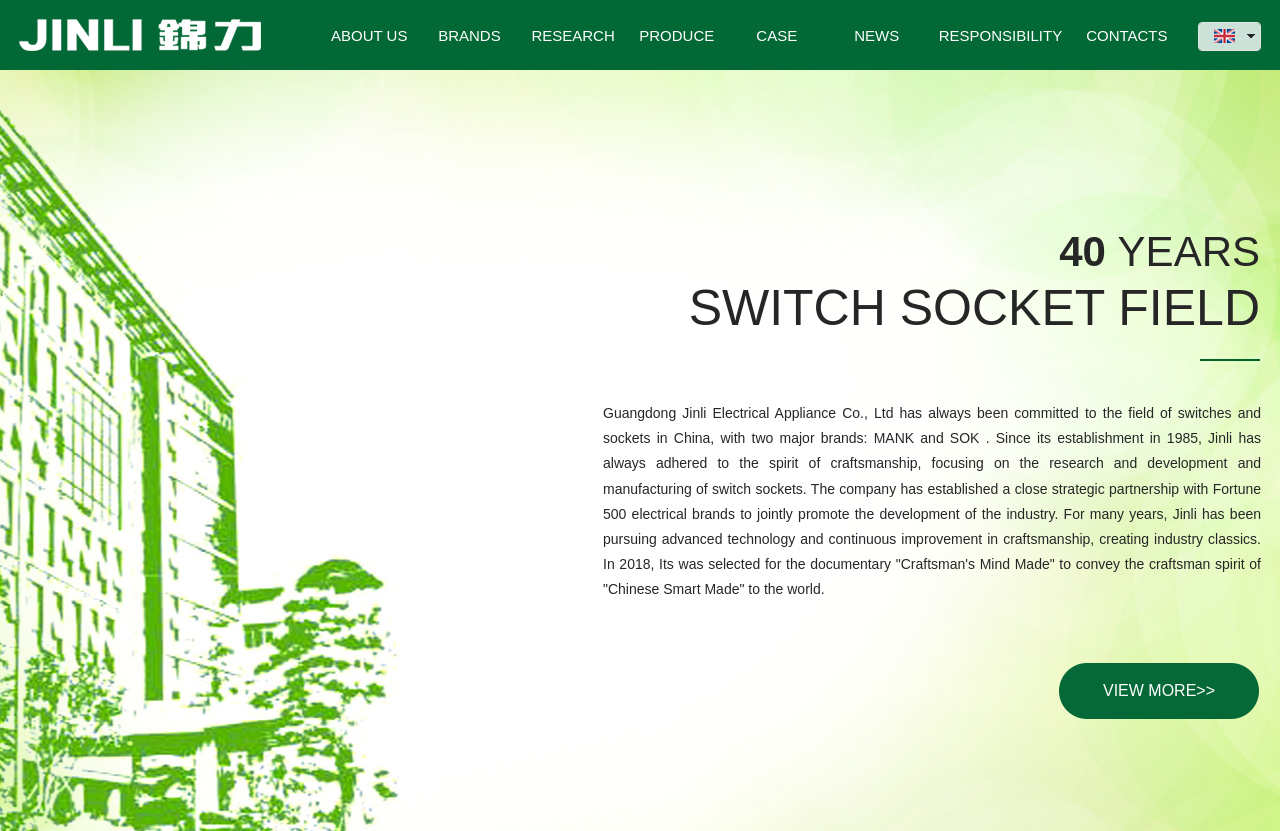Please determine the bounding box coordinates of the clickable area required to carry out the following instruction: "Go to the BRANDS page". The coordinates must be four float numbers between 0 and 1, represented as [left, top, right, bottom].

[0.328, 0.0, 0.406, 0.084]